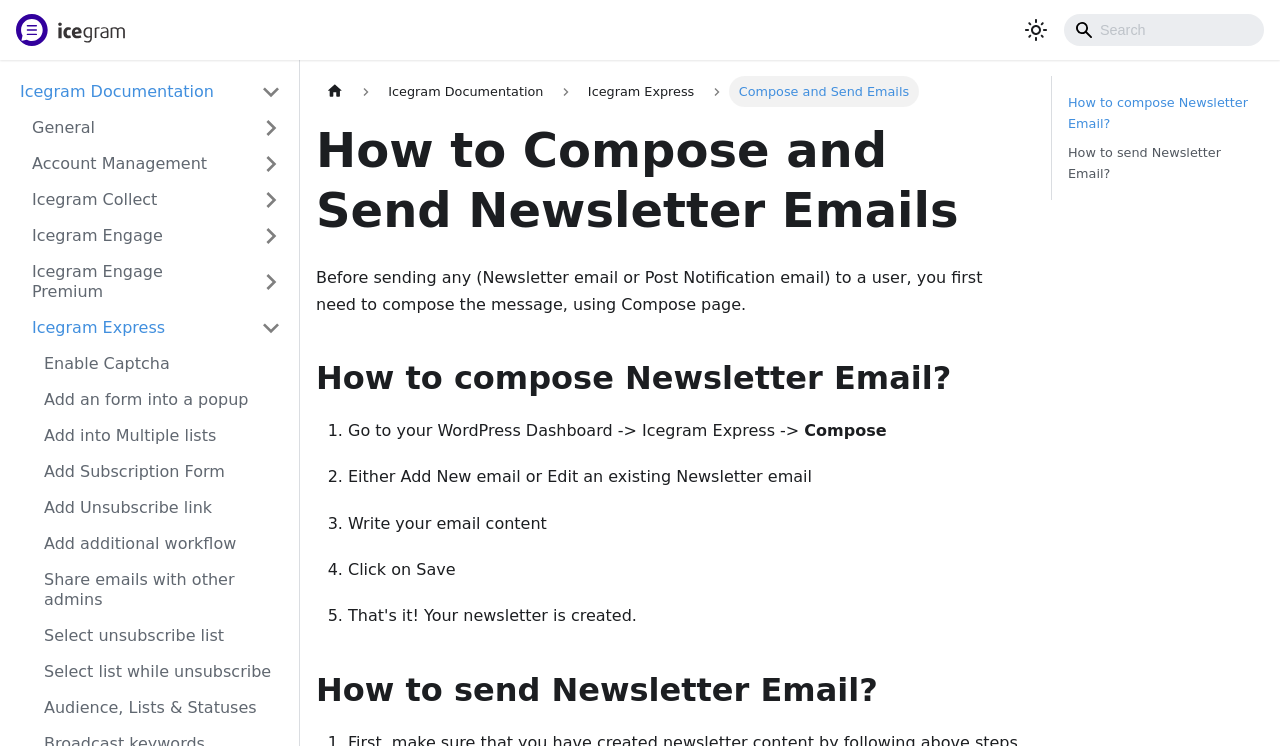Provide the bounding box coordinates for the UI element described in this sentence: "Icegram Engage Premium". The coordinates should be four float values between 0 and 1, i.e., [left, top, right, bottom].

[0.016, 0.343, 0.195, 0.413]